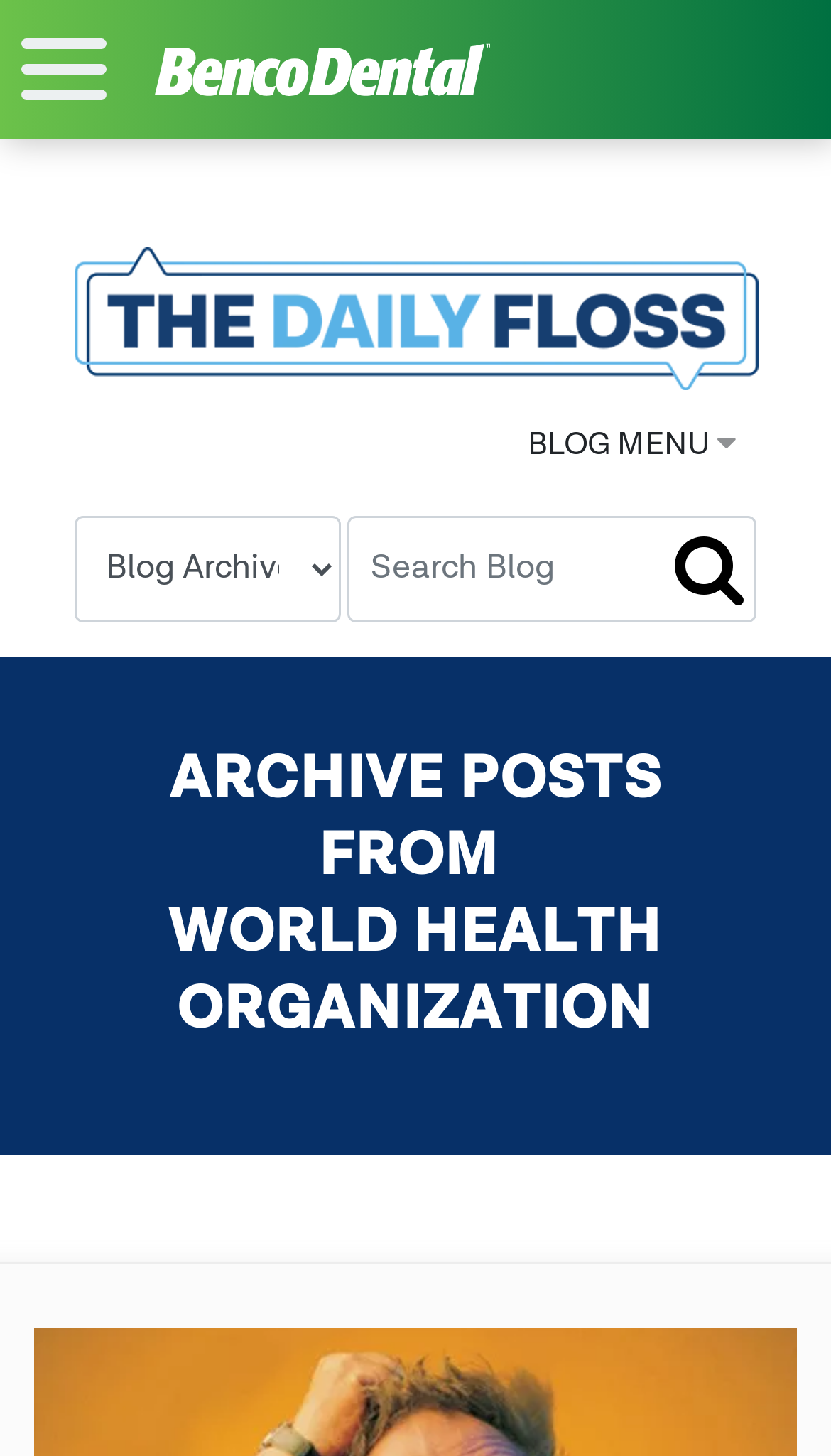Detail the various sections and features present on the webpage.

The webpage is a blog page titled "The Daily Floss Blog" from Benco Dental, which provides updates on the dental scene, including equipment, events, dentists, humor, and lifestyle. 

At the top left corner, there is a "Menu" link. Next to it, on the top center, is the blog title "The Daily Floss Blog | Benco Dental" with an accompanying image. 

Below the blog title, on the left side, there is a "BLOG MENU" label. Underneath it, there is a combobox and a search bar with a "Submit" button on the right side. 

The main content of the page is divided into two sections. On the left side, there is a section titled "ARCHIVE POSTS FROM" with a list of archived posts, although the specific posts are not mentioned. On the right side, there is a section titled "WORLD HEALTH ORGANIZATION", which likely contains news or updates related to the World Health Organization.